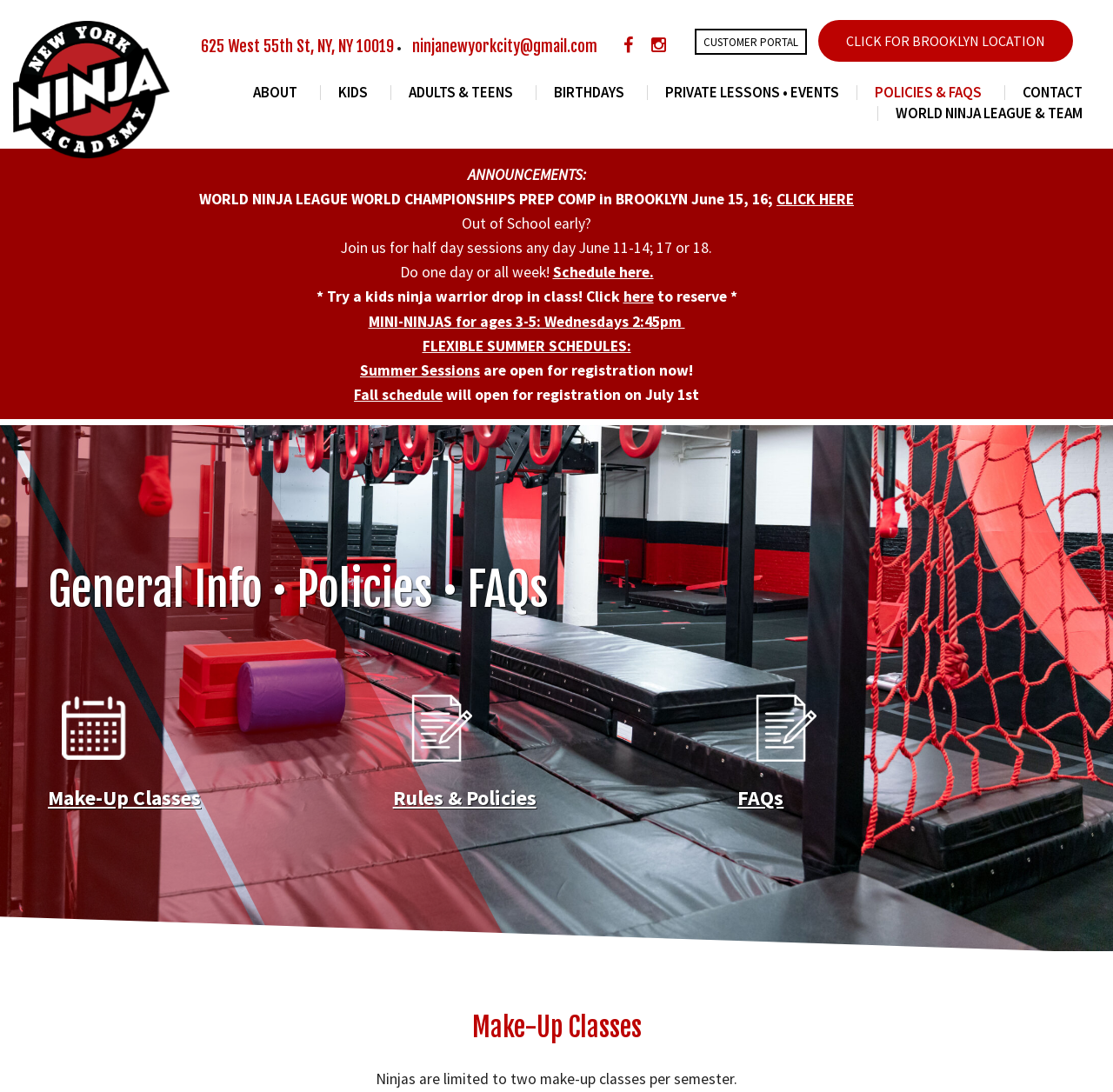Provide an in-depth description of the elements and layout of the webpage.

The webpage is about the New York Ninja Academy, a ninja warrior training facility located in Manhattan, New York City. At the top left corner, there is a logo with the text "New York Ninja Academy | New York City" and an image. Below the logo, there is a navigation menu with links to "ABOUT", "KIDS", "ADULTS & TEENS", "BIRTHDAYS", "PRIVATE LESSONS • EVENTS", "POLICIES & FAQS", and "CONTACT". 

On the top right corner, there is a section with the academy's address, email, and social media links. Below this section, there is a prominent announcement about the WORLD NINJA LEAGUE WORLD CHAMPIONSHIPS PREP COMP in BROOKLYN on June 15 and 16. 

Further down, there are several sections with announcements and promotions. One section announces half-day sessions for kids during the summer, while another section promotes kids' ninja warrior drop-in classes. There is also a section about MINI-NINJAS classes for ages 3-5 and FLEXIBLE SUMMER SCHEDULES. 

At the bottom of the page, there is a section with general information, policies, and FAQs. This section is divided into three columns with links to Make-Up Classes, Rules & Policies, and FAQs.